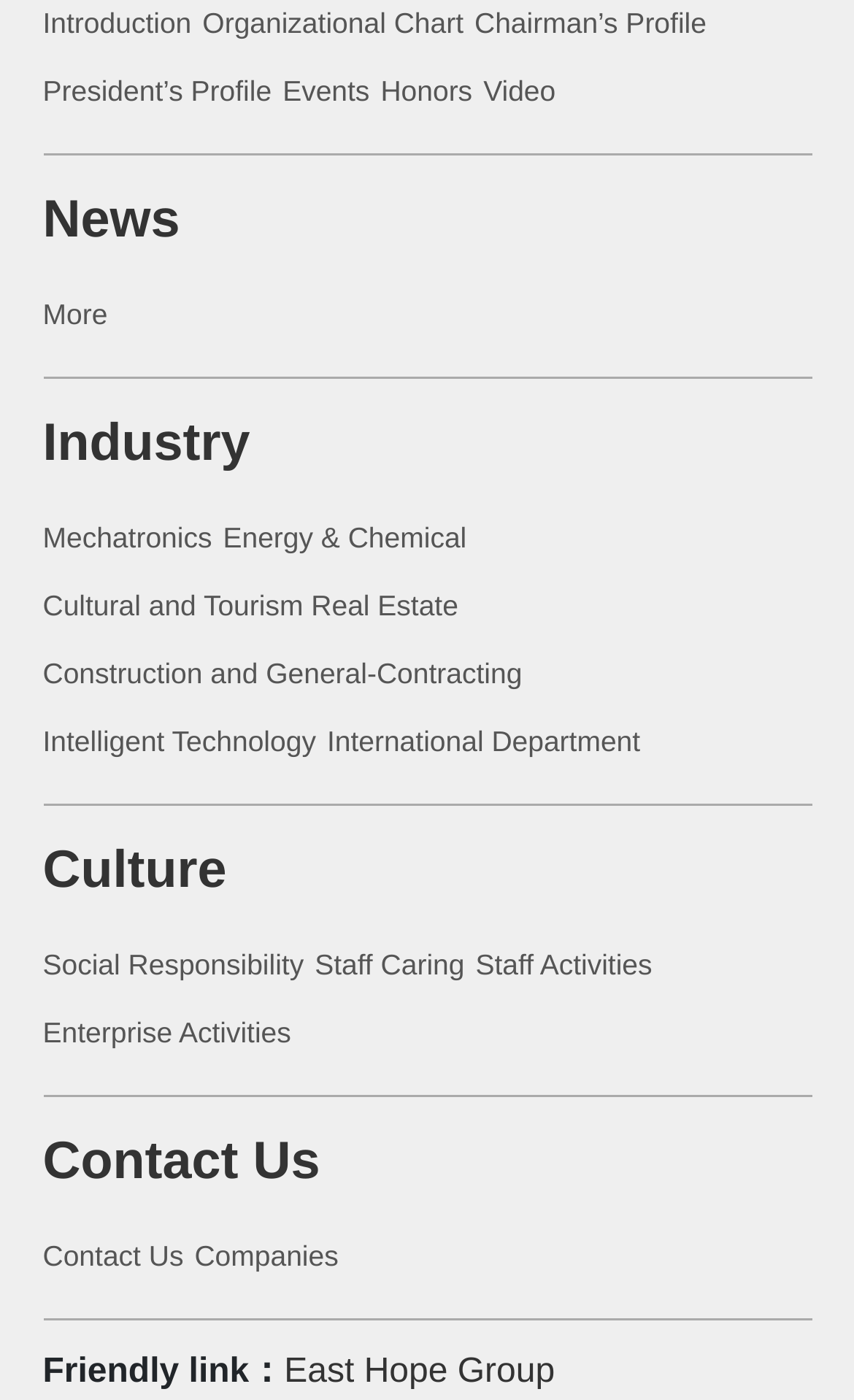What is the last link on the bottom left?
Please provide a single word or phrase based on the screenshot.

Contact Us